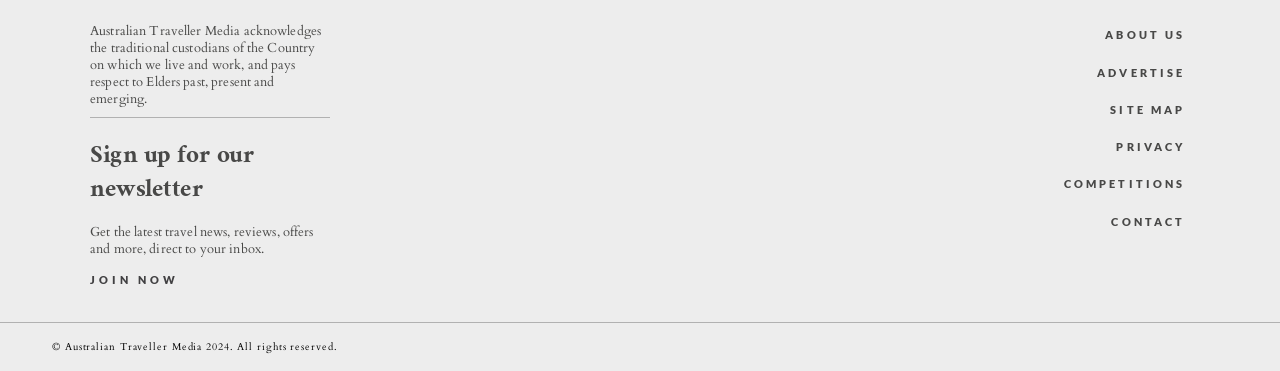Carefully examine the image and provide an in-depth answer to the question: What is the purpose of the 'JOIN NOW' button?

I inferred the purpose of the 'JOIN NOW' button by reading the surrounding text, which says 'Sign up for our newsletter' and 'Get the latest travel news, reviews, offers and more, direct to your inbox.'